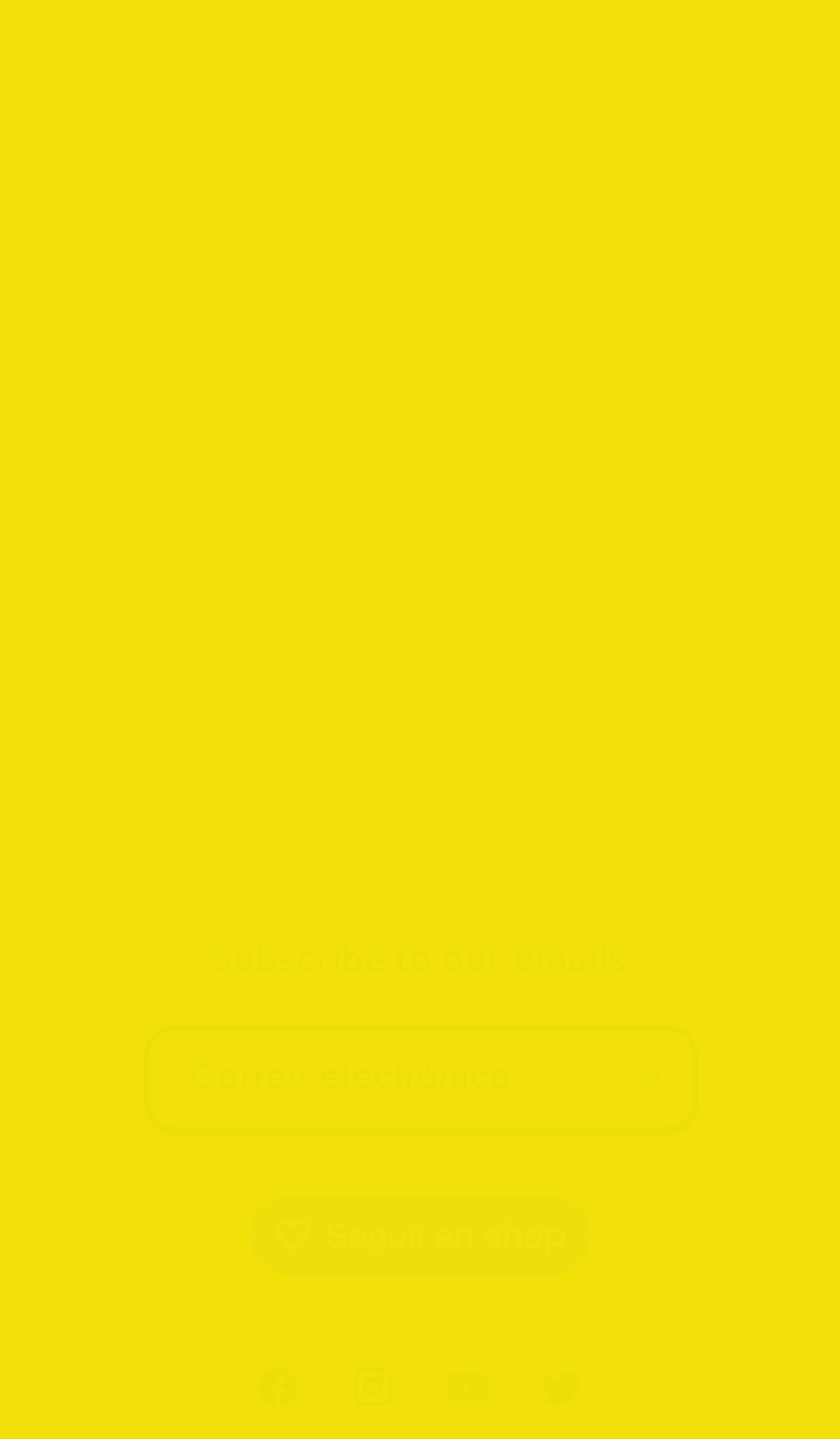Please locate the bounding box coordinates of the region I need to click to follow this instruction: "Search the website".

[0.103, 0.283, 0.897, 0.351]